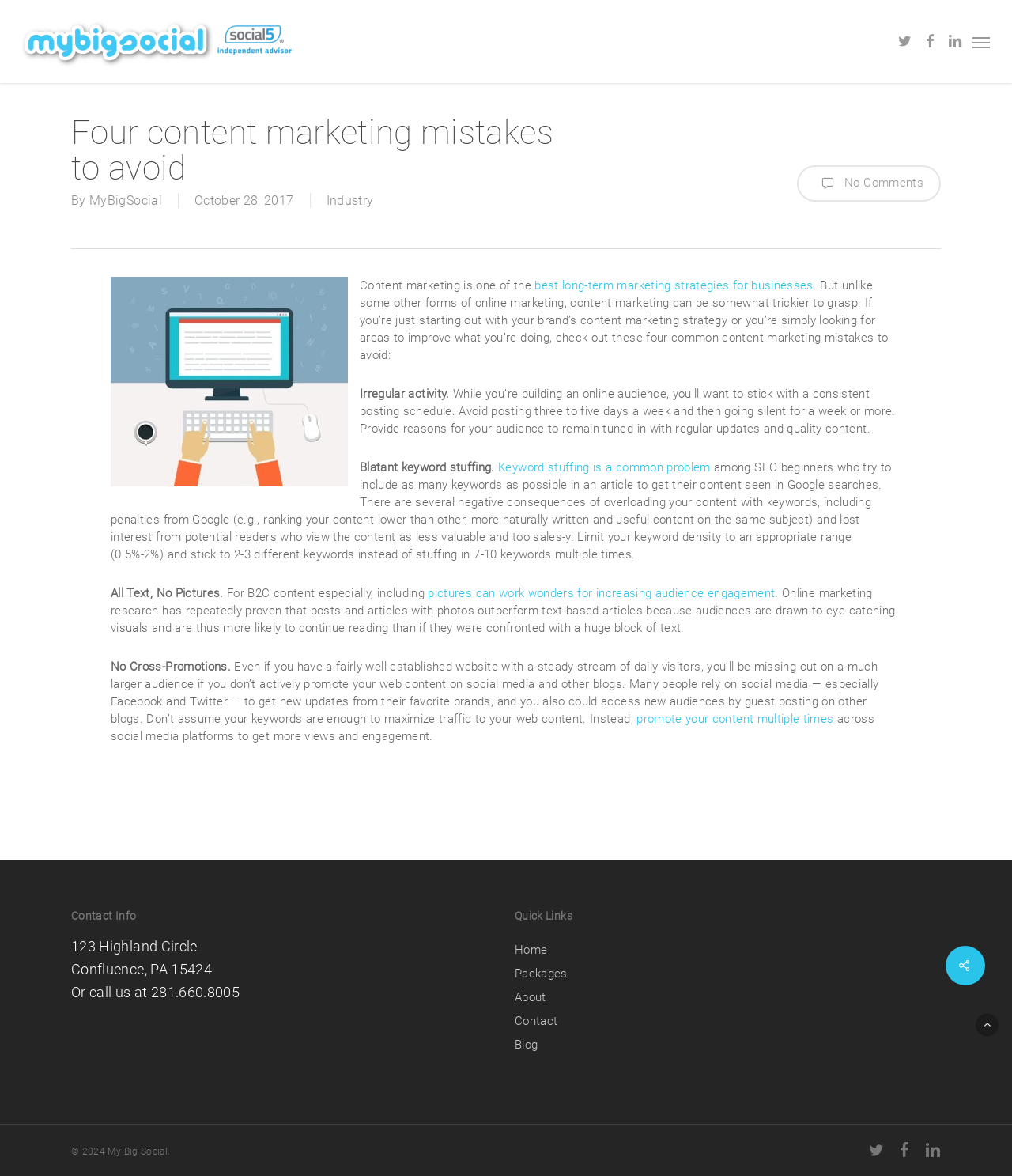Identify the bounding box coordinates of the area that should be clicked in order to complete the given instruction: "Check the contact information". The bounding box coordinates should be four float numbers between 0 and 1, i.e., [left, top, right, bottom].

[0.07, 0.768, 0.491, 0.79]